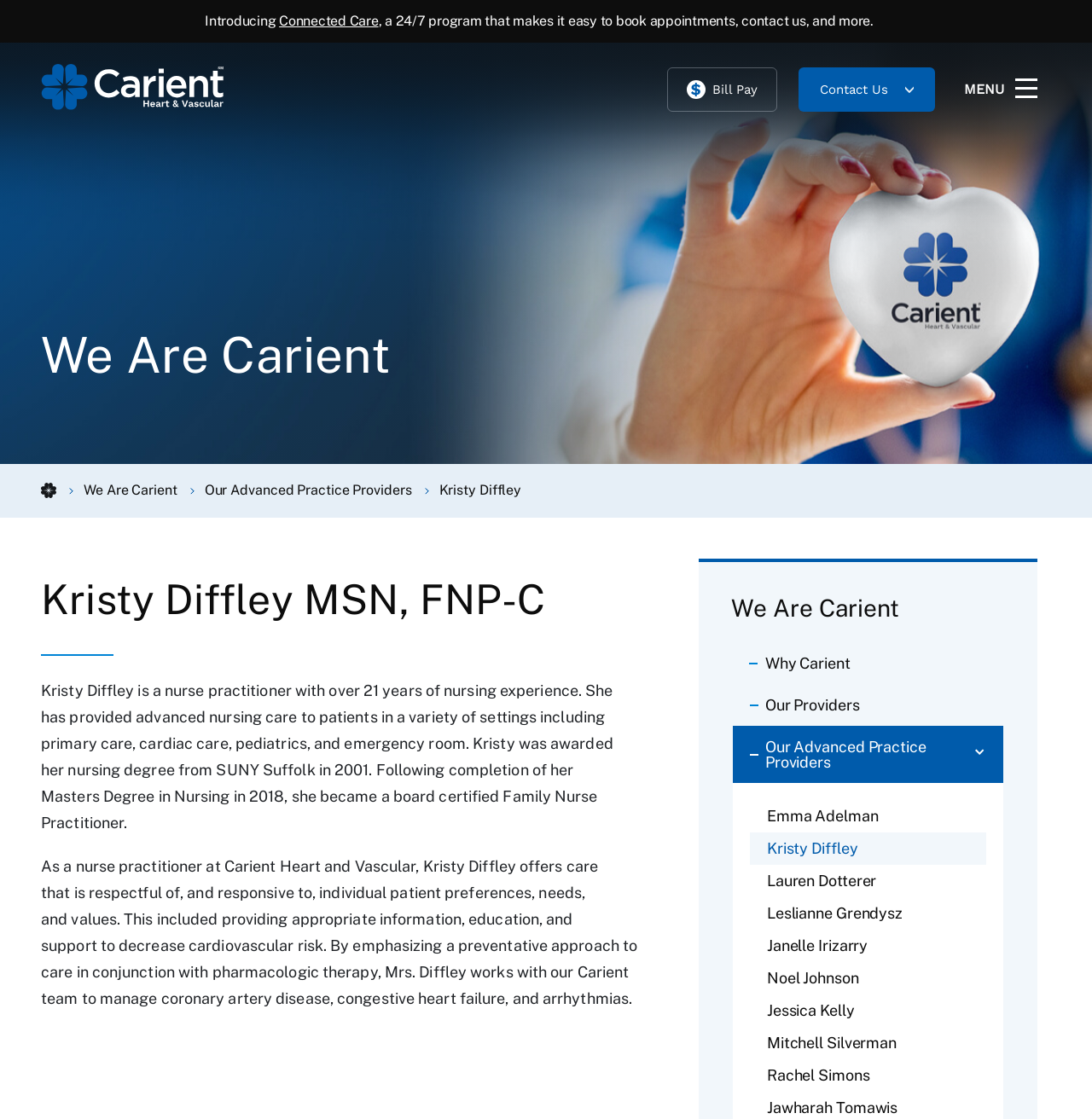Give a concise answer using only one word or phrase for this question:
What is the degree that Kristy Diffley was awarded from SUNY Suffolk?

nursing degree